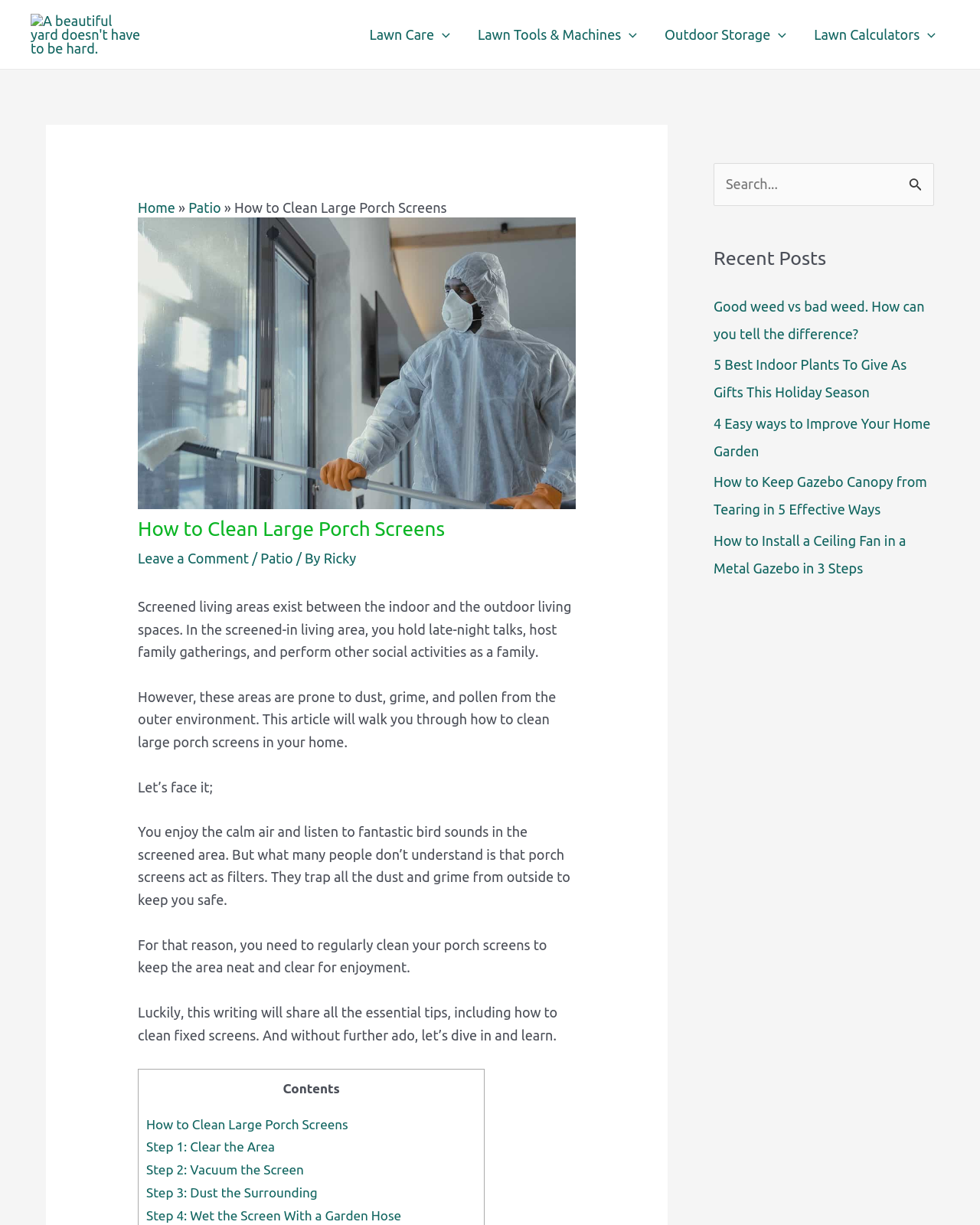Could you provide the bounding box coordinates for the portion of the screen to click to complete this instruction: "Click on the 'Leave a Comment' link"?

[0.141, 0.449, 0.254, 0.462]